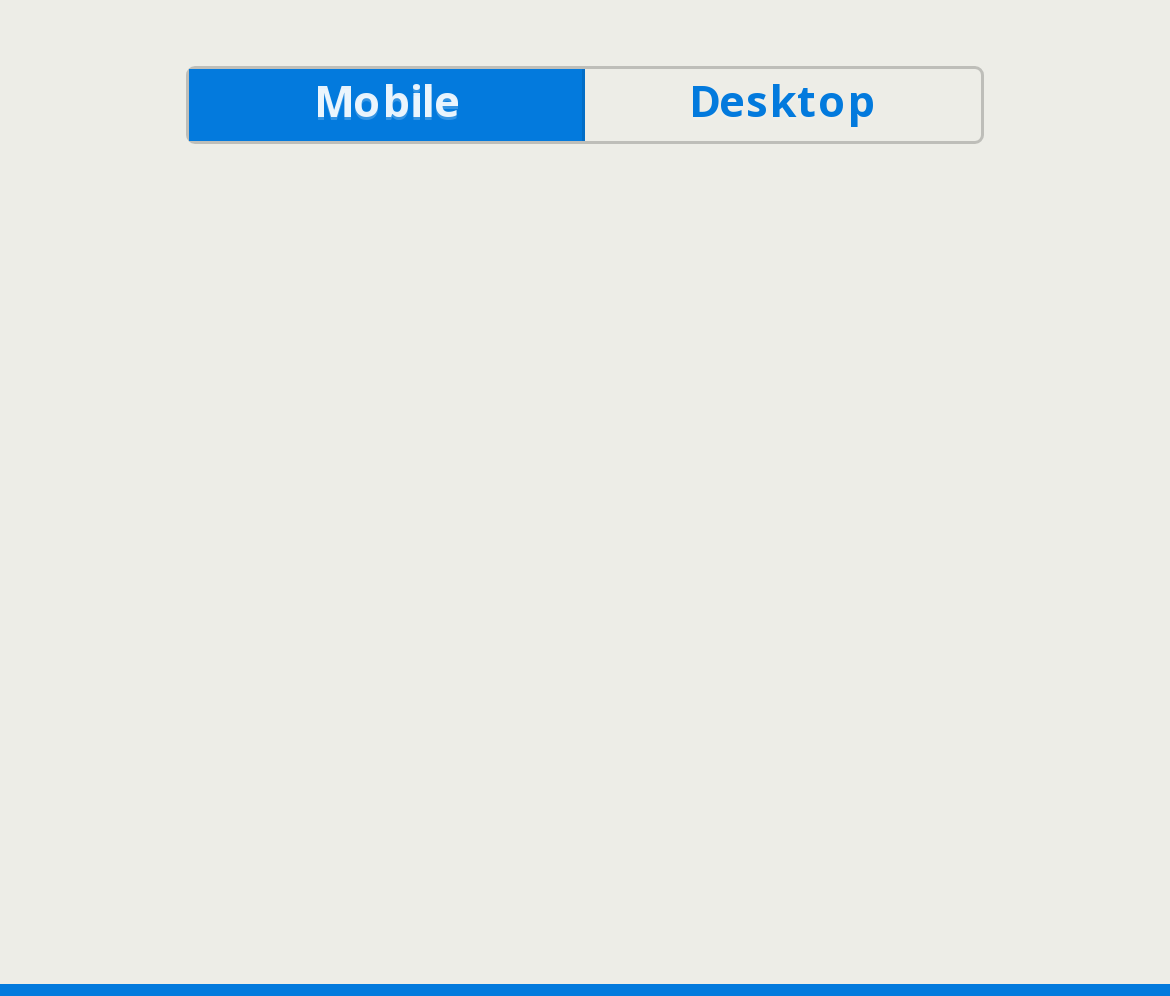Determine the bounding box for the UI element that matches this description: "mobile".

[0.163, 0.069, 0.5, 0.142]